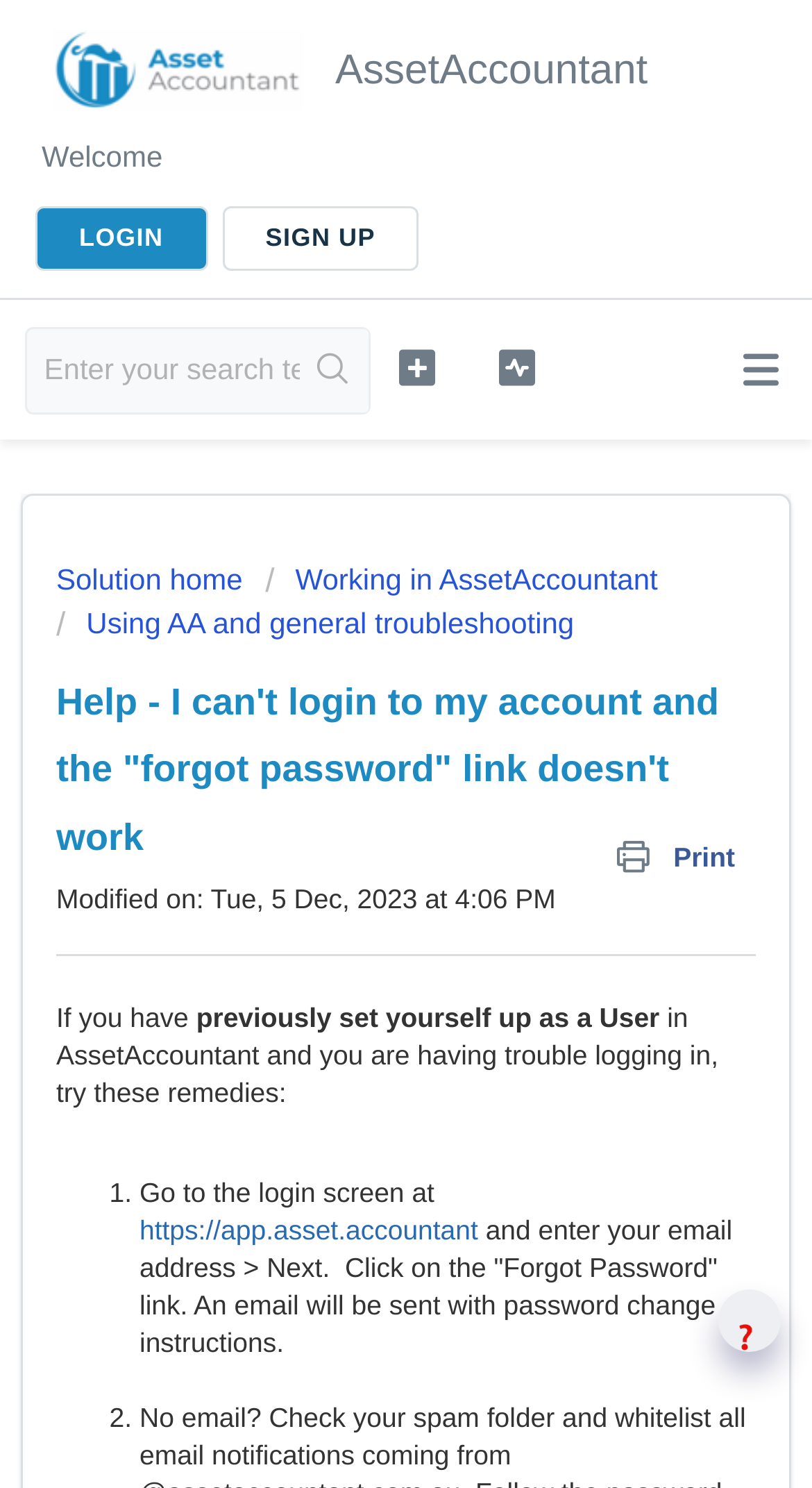How many list markers are present on the webpage?
Refer to the image and provide a one-word or short phrase answer.

2